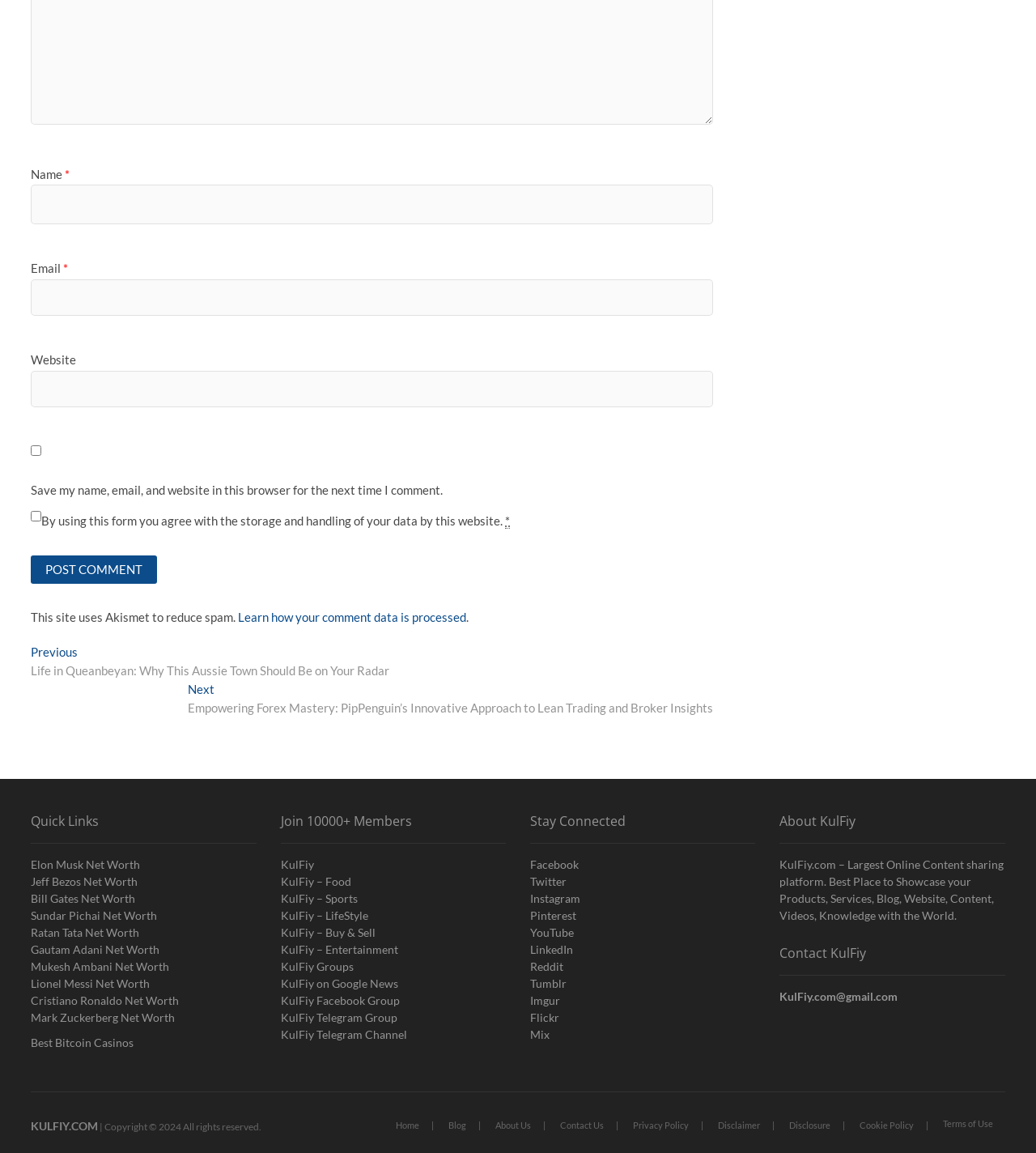What is the purpose of the checkbox 'Save my name, email, and website in this browser for the next time I comment.'?
Look at the image and respond with a single word or a short phrase.

To save user data for future comments